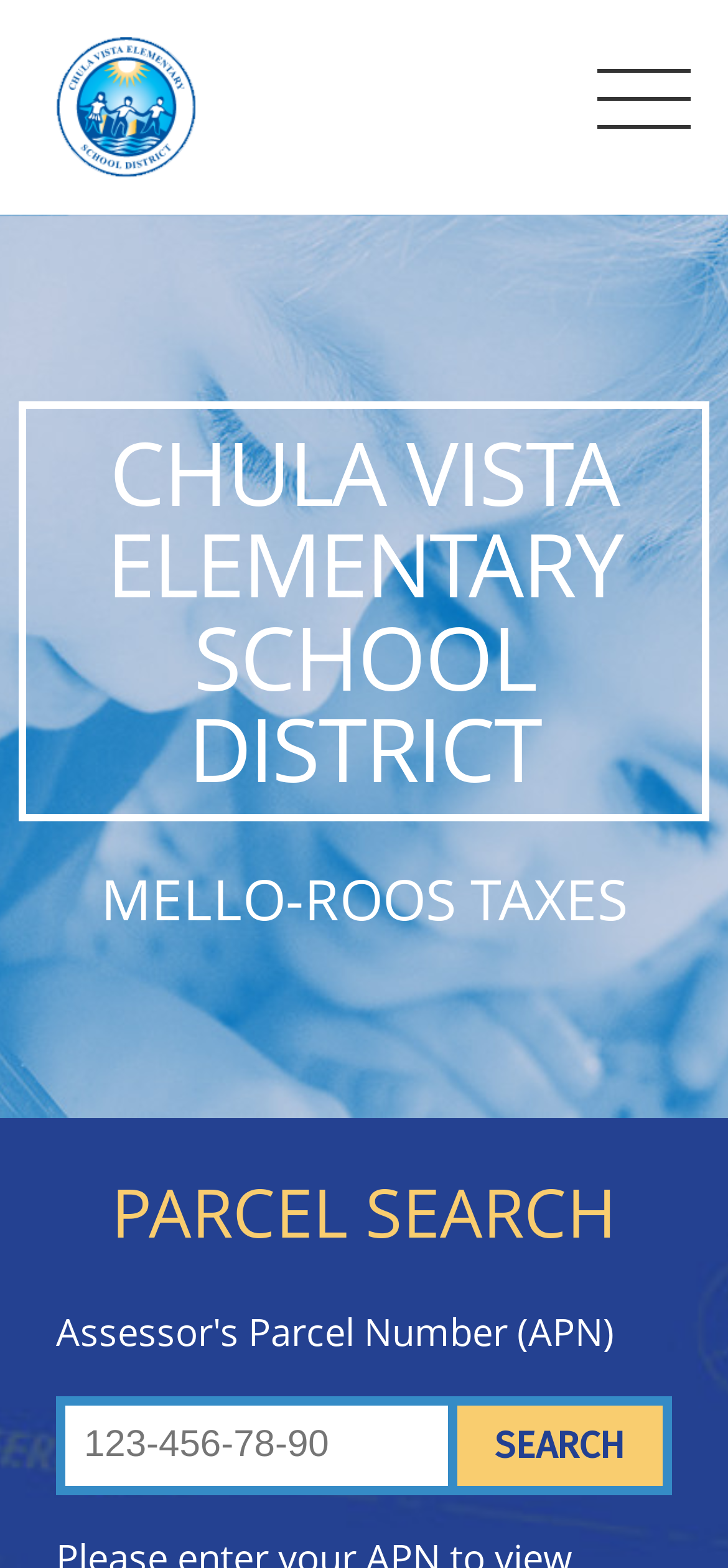Given the element description: "Search", predict the bounding box coordinates of the UI element it refers to, using four float numbers between 0 and 1, i.e., [left, top, right, bottom].

[0.628, 0.897, 0.91, 0.948]